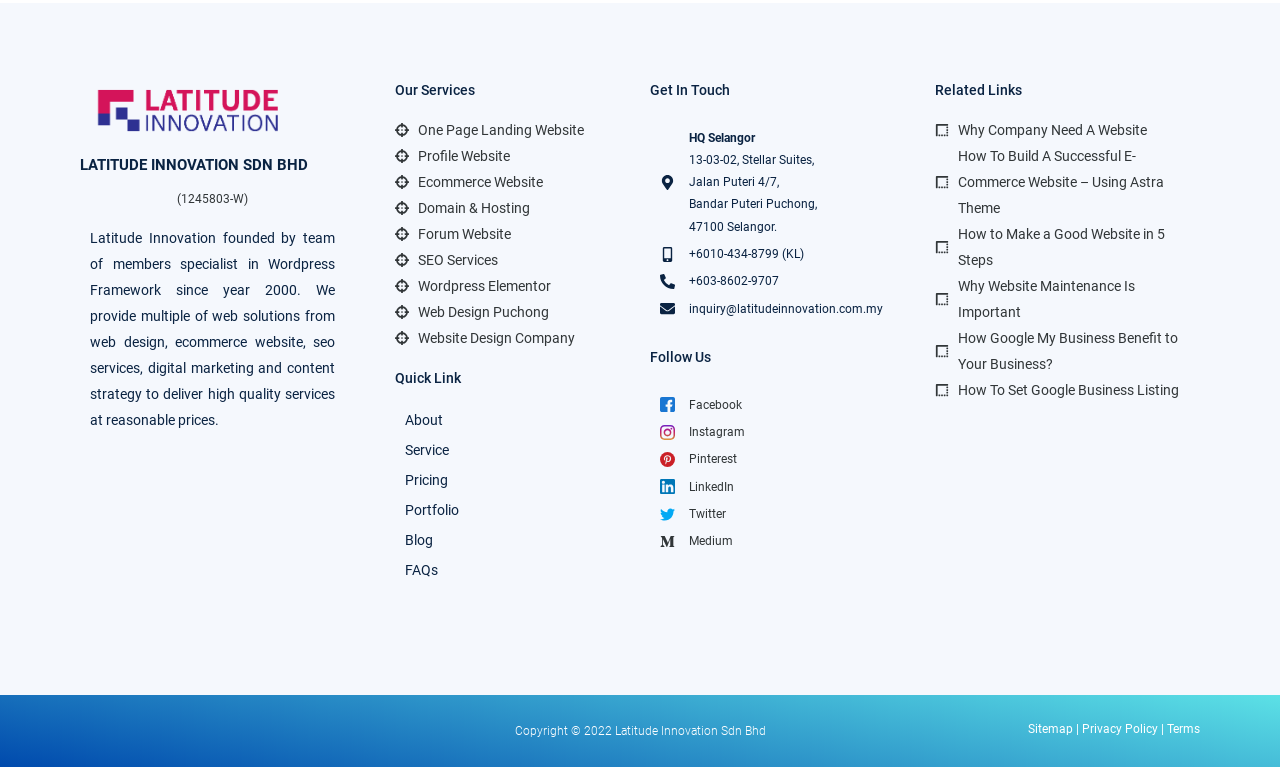Determine the bounding box coordinates (top-left x, top-left y, bottom-right x, bottom-right y) of the UI element described in the following text: Why Website Maintenance Is Important

[0.73, 0.702, 0.93, 0.77]